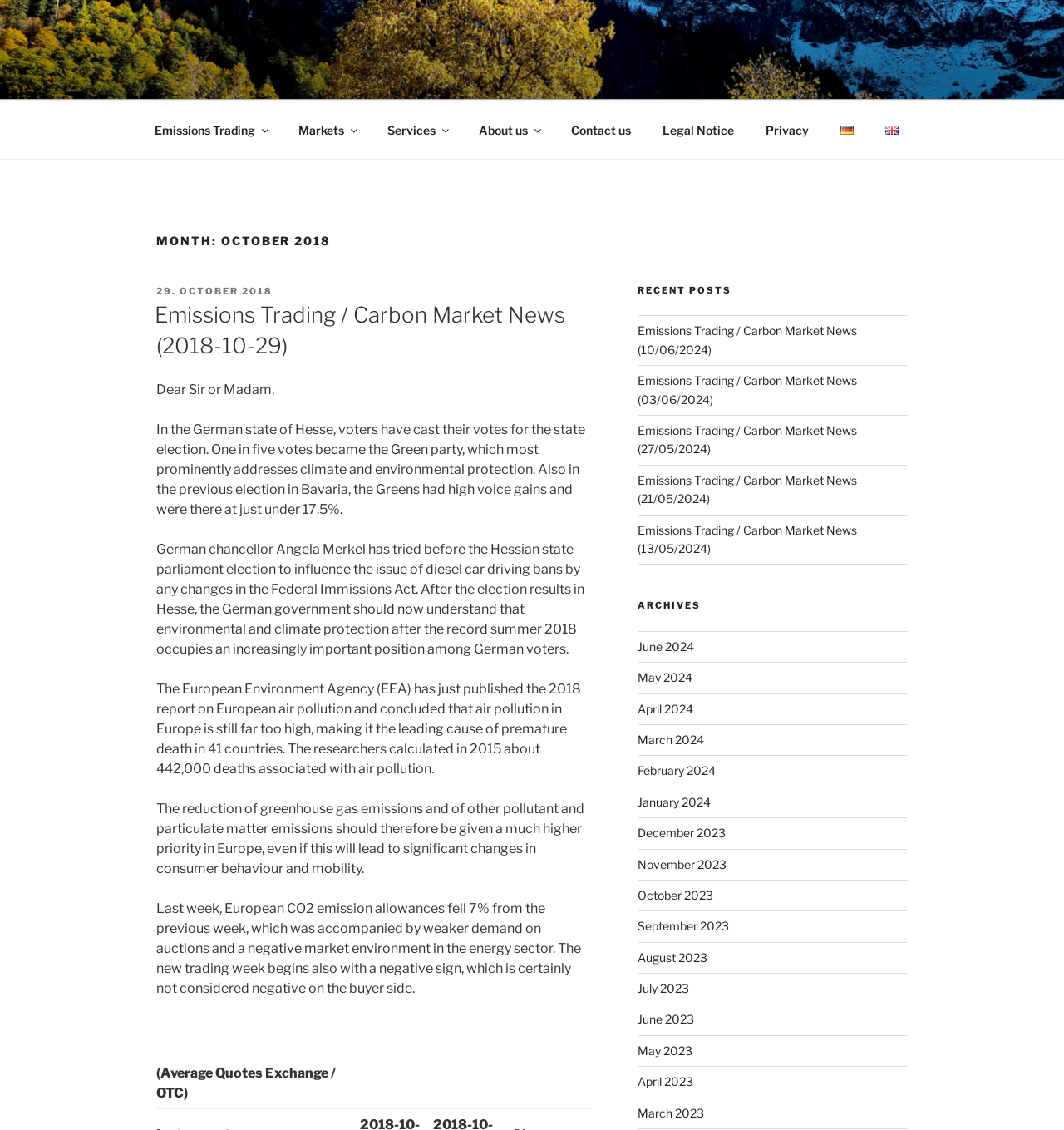Identify the bounding box coordinates of the clickable section necessary to follow the following instruction: "Read the news posted on 29. OCTOBER 2018". The coordinates should be presented as four float numbers from 0 to 1, i.e., [left, top, right, bottom].

[0.147, 0.252, 0.256, 0.263]